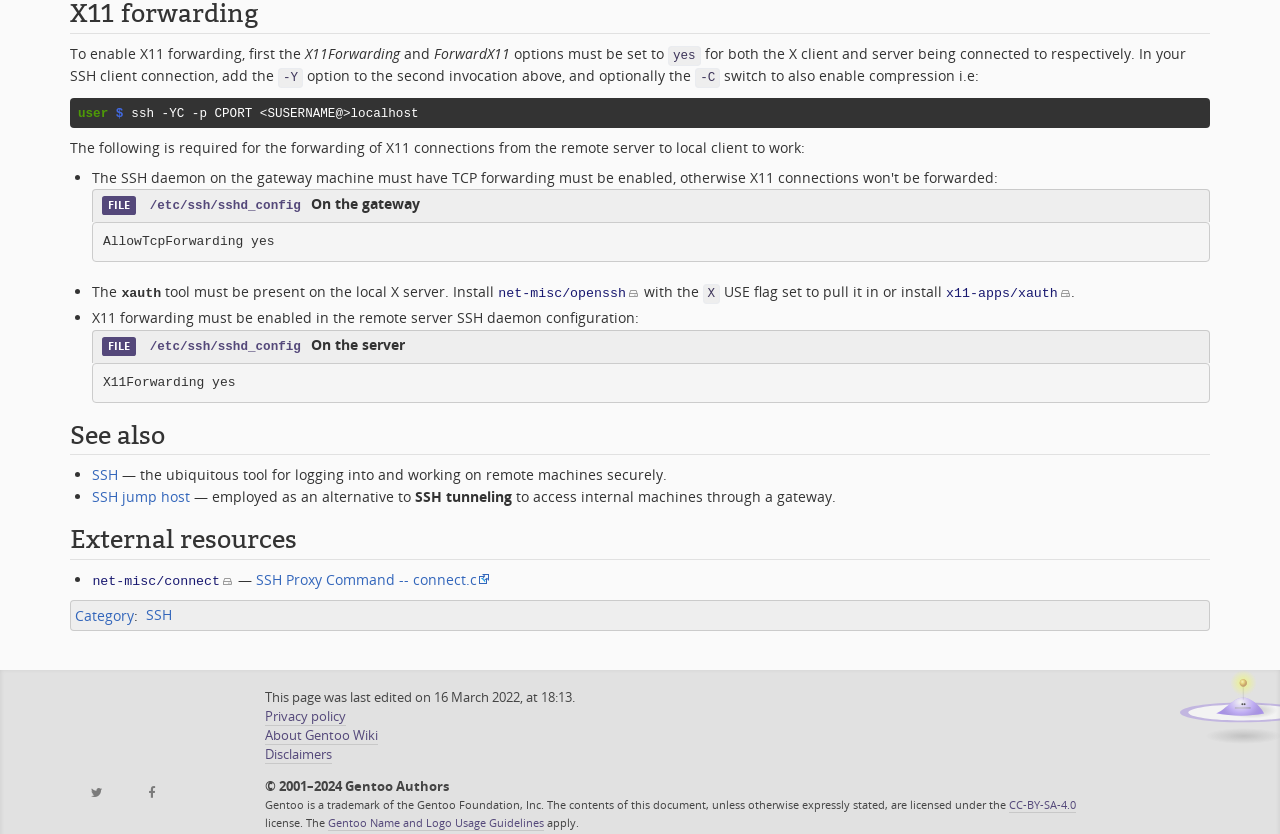Predict the bounding box for the UI component with the following description: "SSH Proxy Command -- connect.c".

[0.2, 0.656, 0.383, 0.678]